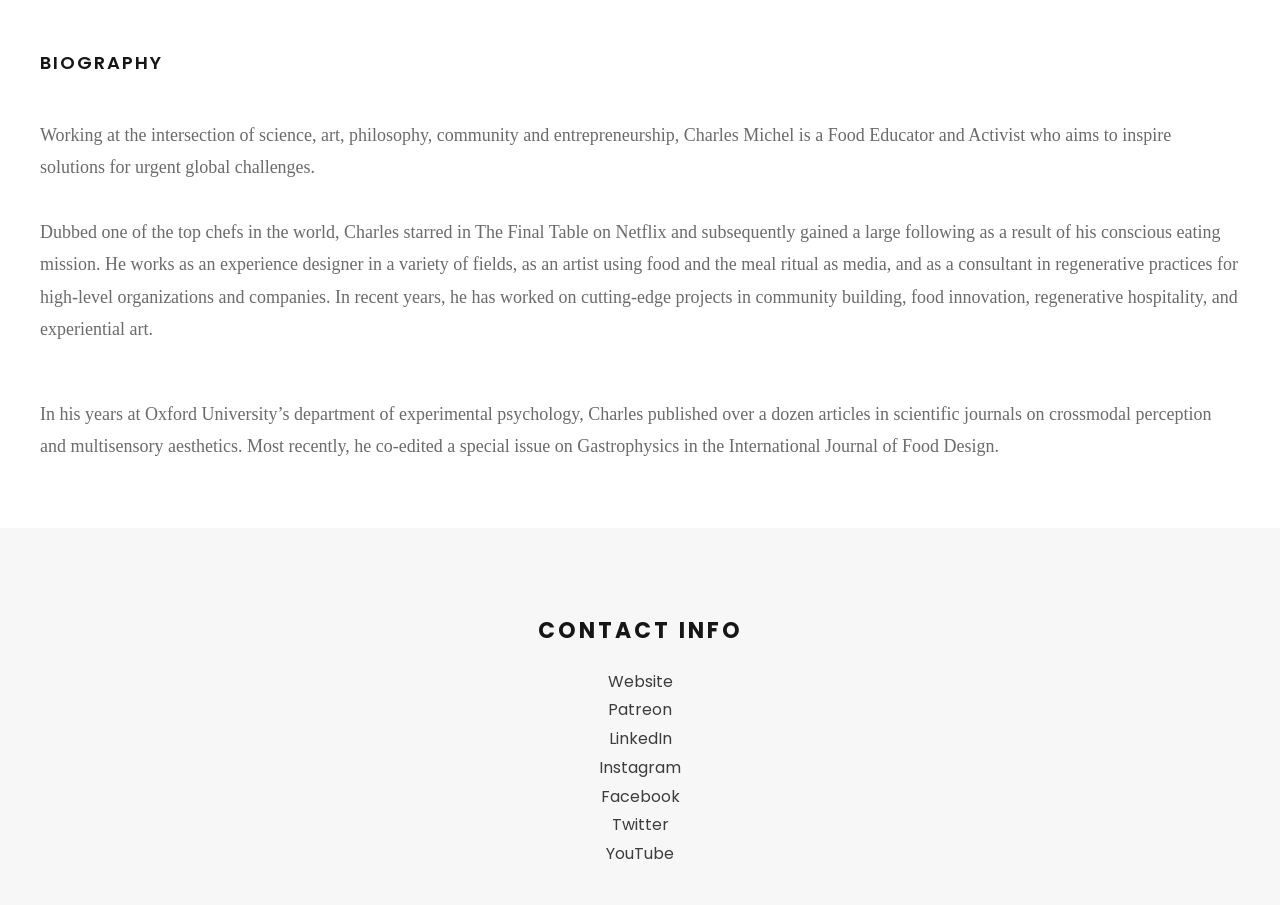Based on the element description: "parent_node: connect@menub.earth", identify the bounding box coordinates for this UI element. The coordinates must be four float numbers between 0 and 1, listed as [left, top, right, bottom].

[0.941, 0.624, 0.977, 0.674]